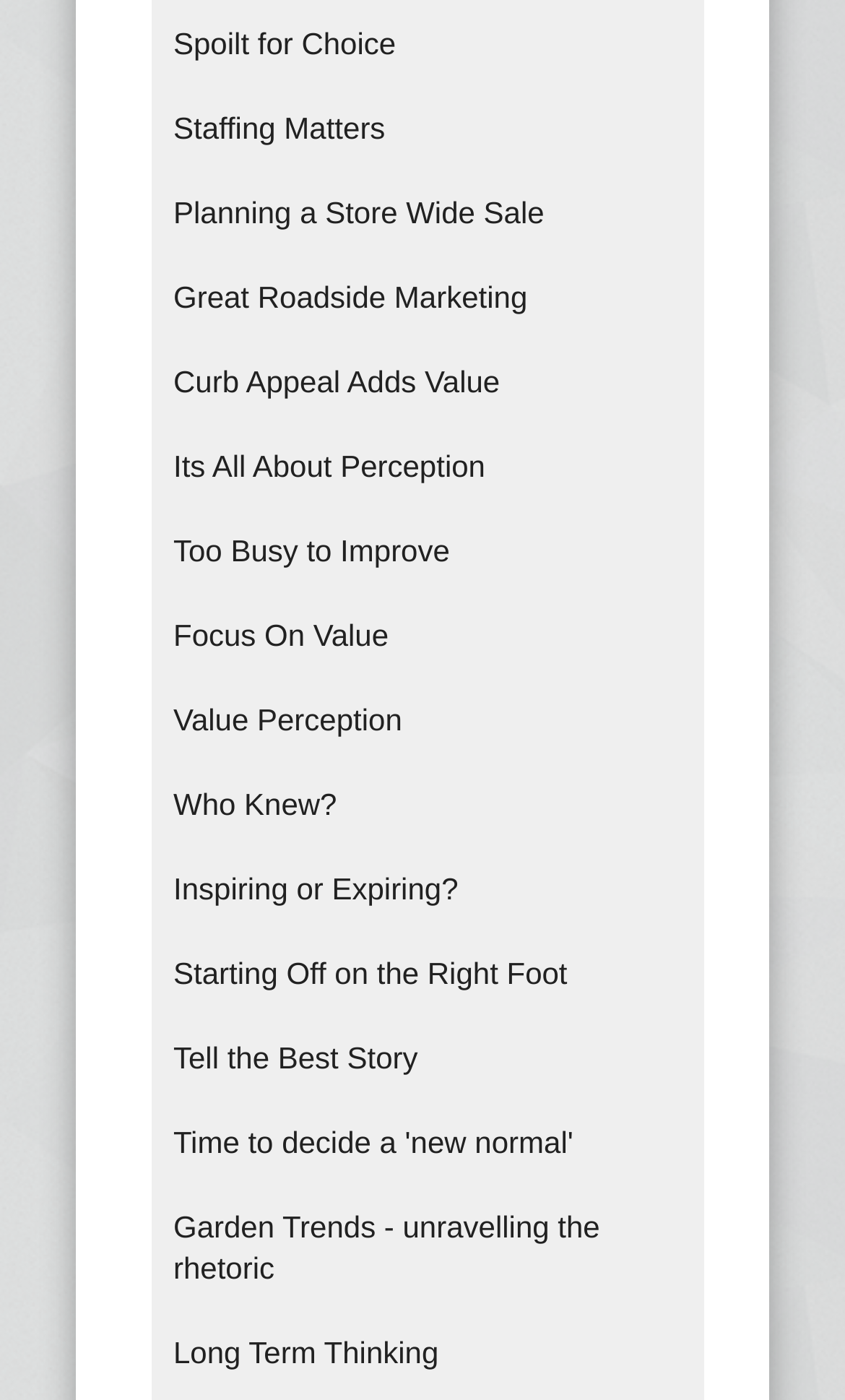Identify the bounding box for the UI element described as: "Great Roadside Marketing". The coordinates should be four float numbers between 0 and 1, i.e., [left, top, right, bottom].

[0.179, 0.183, 0.833, 0.243]